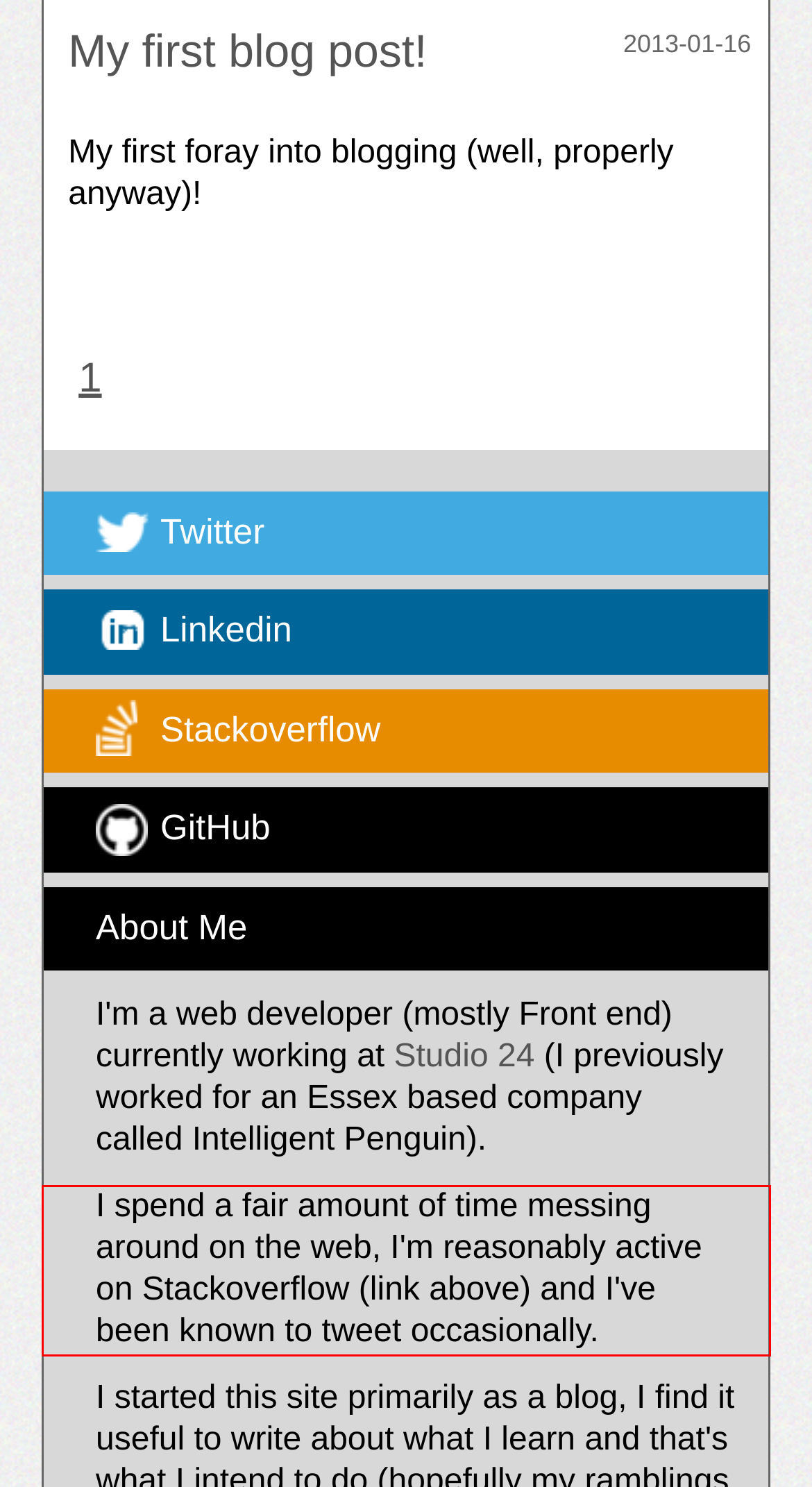The screenshot you have been given contains a UI element surrounded by a red rectangle. Use OCR to read and extract the text inside this red rectangle.

I spend a fair amount of time messing around on the web, I'm reasonably active on Stackoverflow (link above) and I've been known to tweet occasionally.